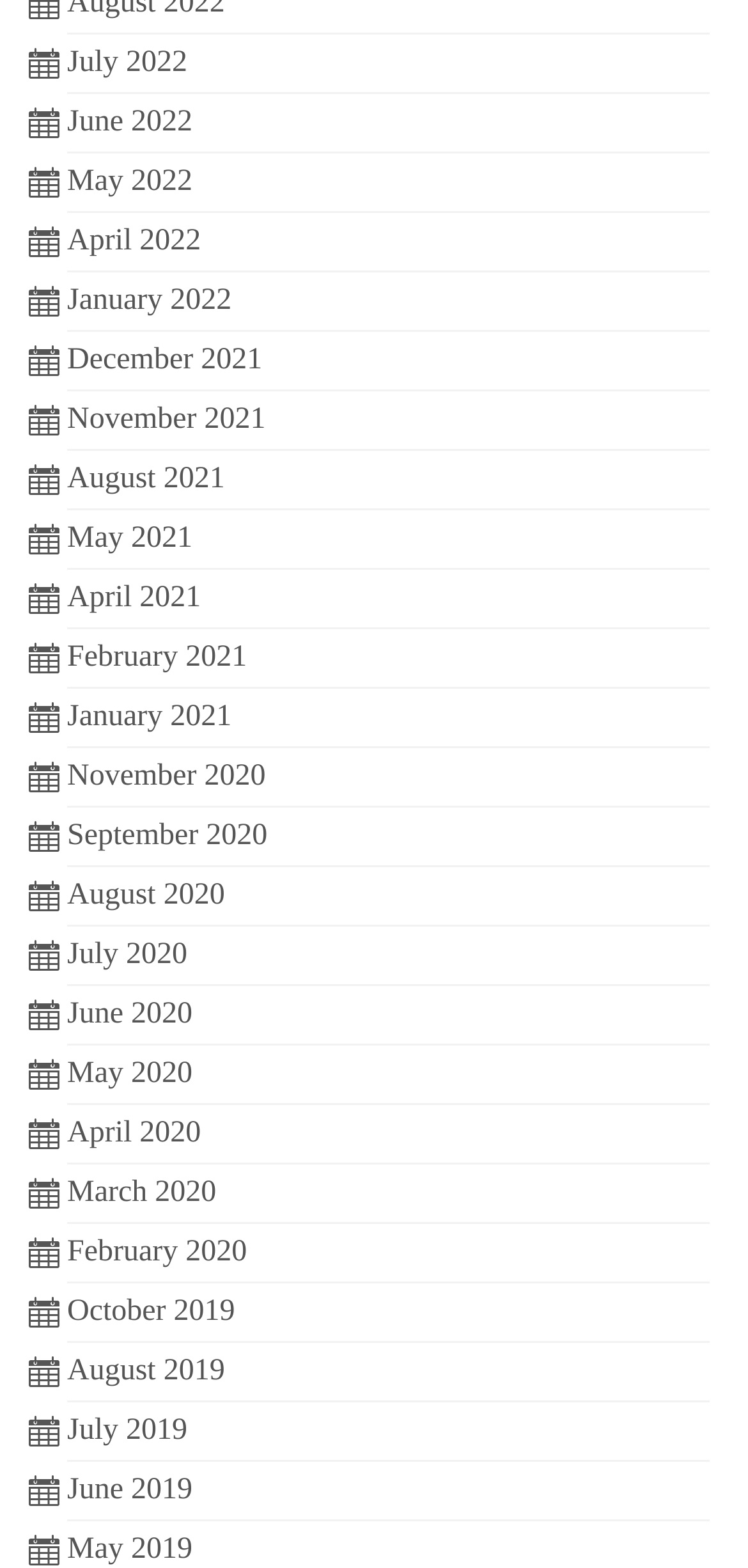Find the bounding box coordinates of the clickable area that will achieve the following instruction: "view July 2022".

[0.09, 0.029, 0.25, 0.05]